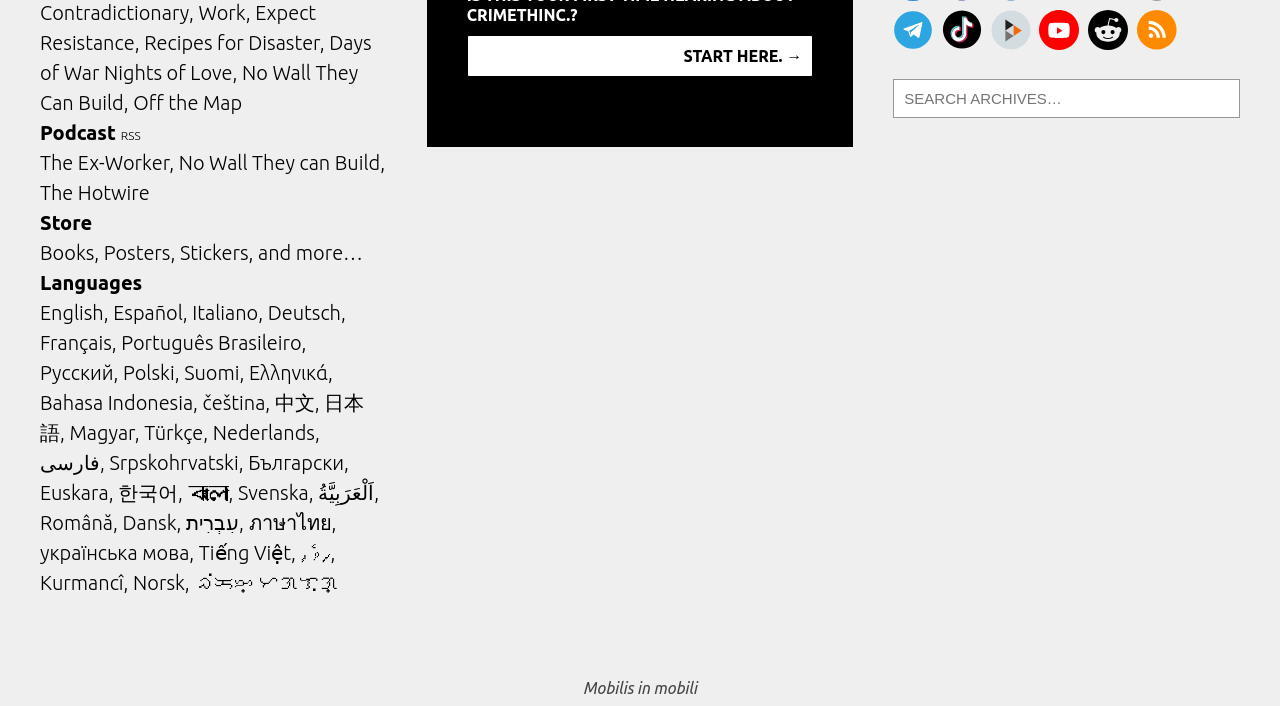Review the image closely and give a comprehensive answer to the question: What type of content is available on the website?

The website appears to be dedicated to anarchist literature and resources, as evidenced by the links to books, podcasts, and articles. The titles of the links, such as 'Days of War Nights of Love' and 'No Wall They Can Build', suggest a focus on anarchist and anti-authoritarian themes.